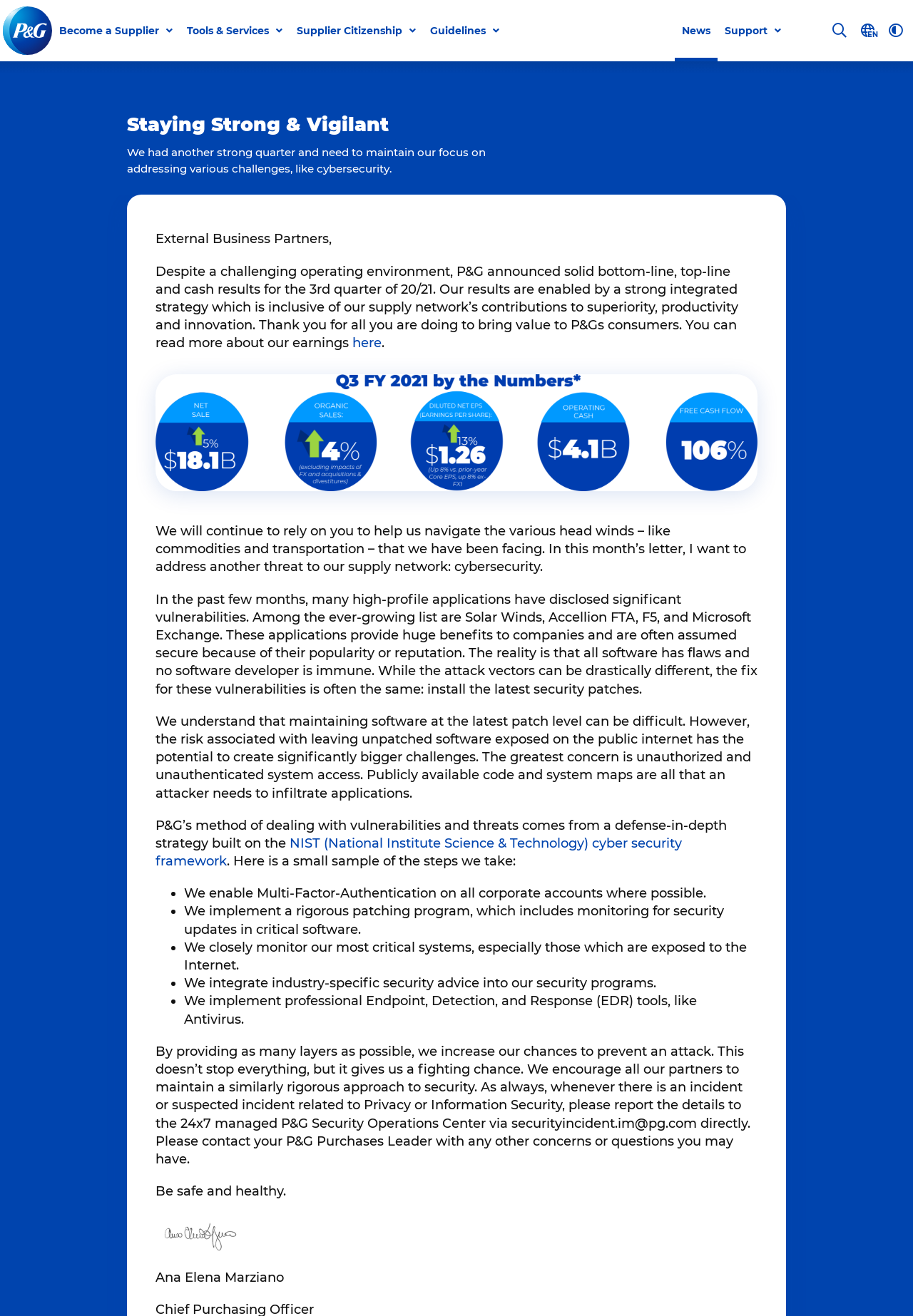Please determine the bounding box coordinates of the element's region to click in order to carry out the following instruction: "Read more about earnings". The coordinates should be four float numbers between 0 and 1, i.e., [left, top, right, bottom].

[0.386, 0.255, 0.418, 0.267]